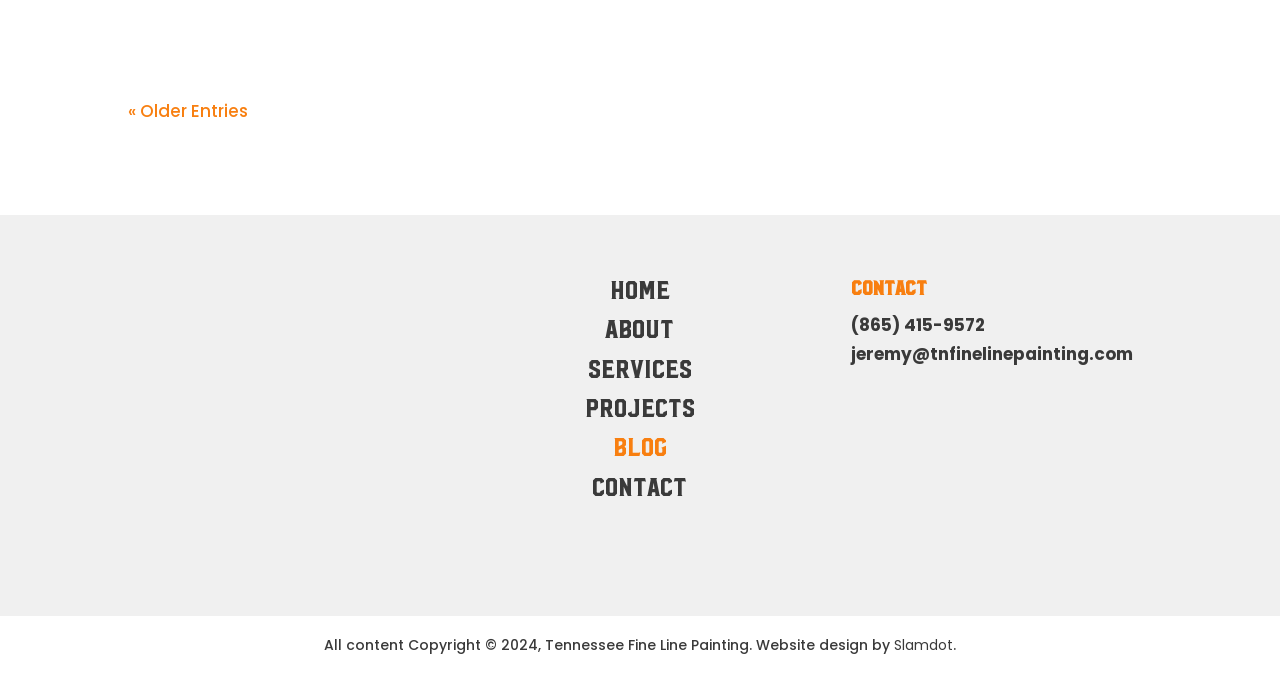Find the bounding box of the element with the following description: "« Older Entries". The coordinates must be four float numbers between 0 and 1, formatted as [left, top, right, bottom].

[0.1, 0.147, 0.194, 0.182]